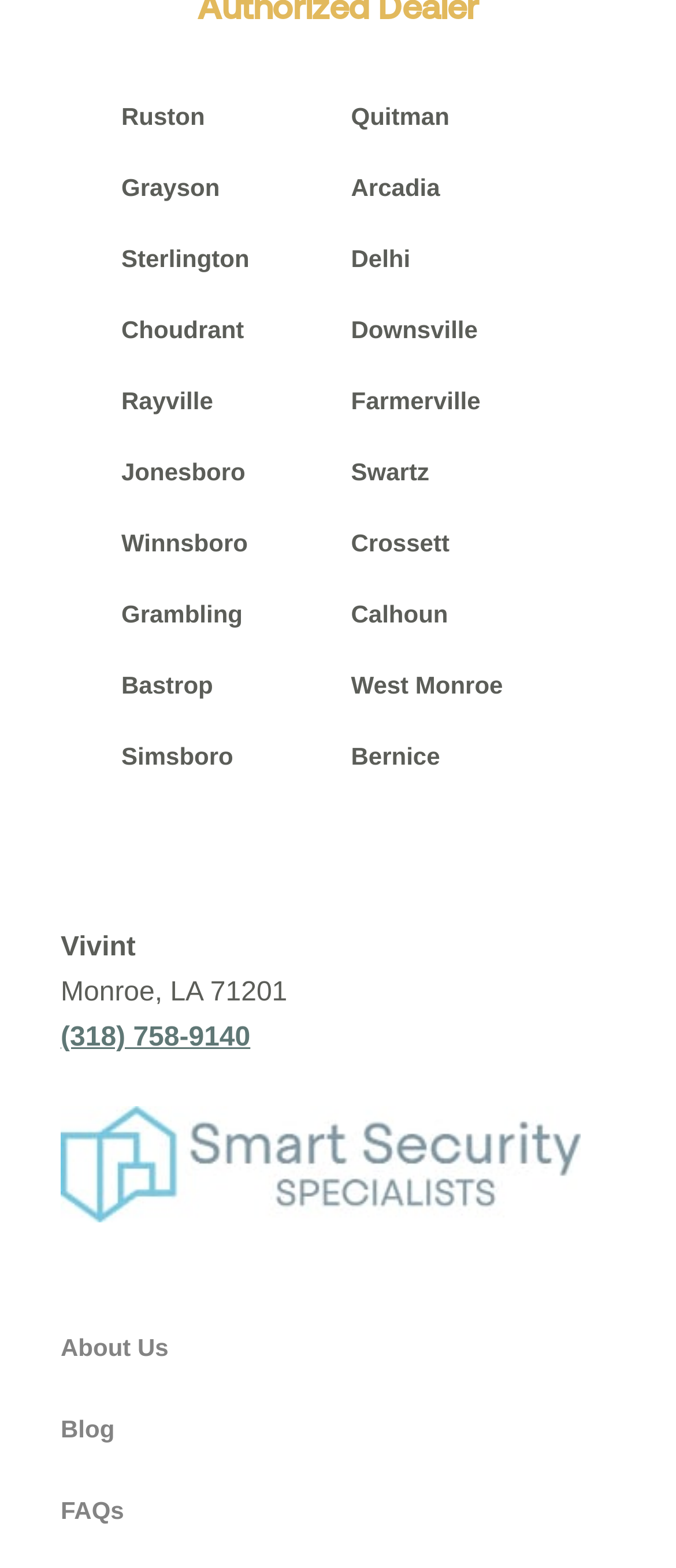Please identify the bounding box coordinates of the element's region that I should click in order to complete the following instruction: "go to Quitman". The bounding box coordinates consist of four float numbers between 0 and 1, i.e., [left, top, right, bottom].

[0.519, 0.065, 0.665, 0.082]